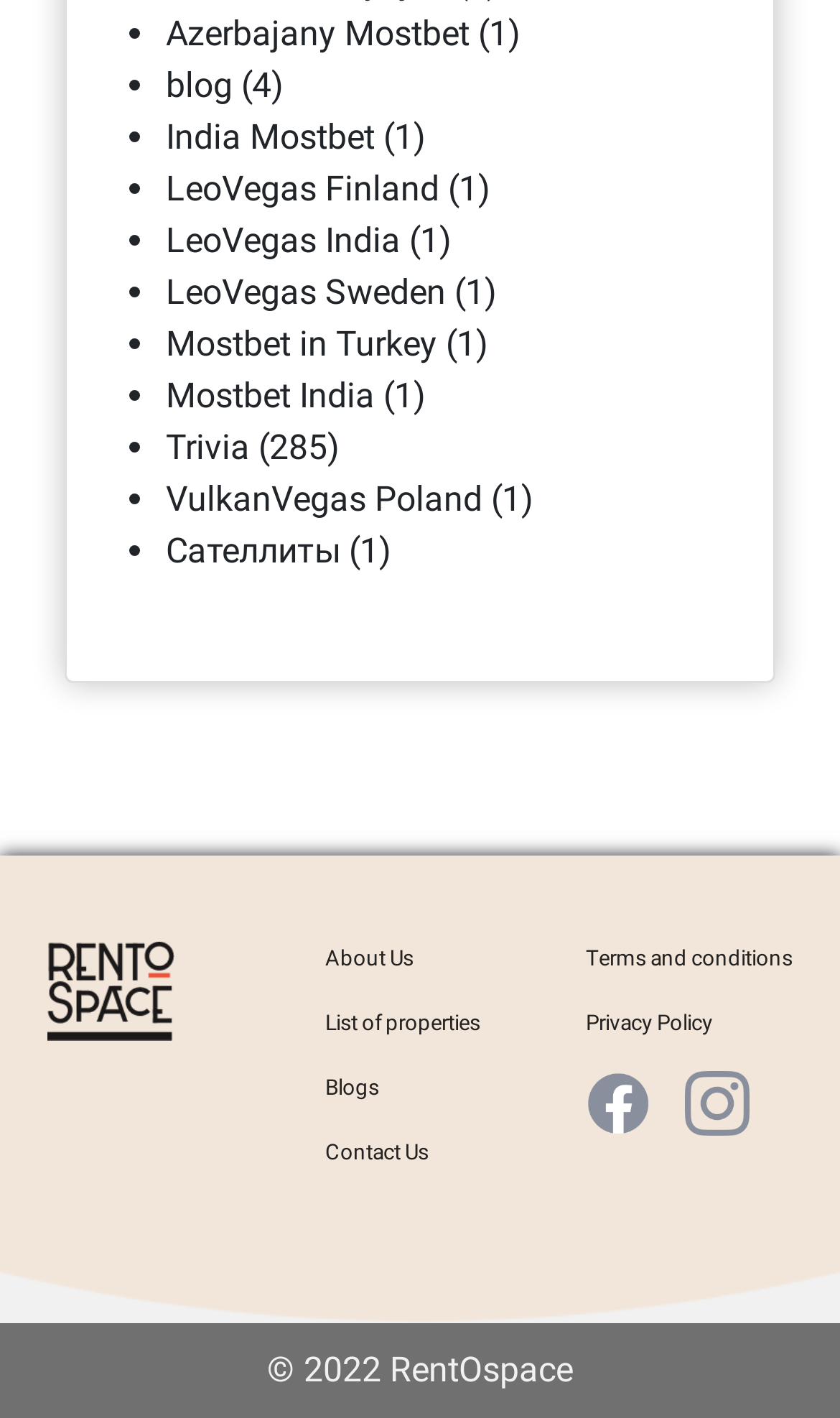How many sections are there in the footer?
Provide a detailed answer to the question using information from the image.

There are two sections in the footer of the webpage, one containing links to RentOspace, About Us, List of properties, Blogs, and Contact Us, and the other containing links to Terms and conditions, Privacy Policy, and RentOspace.